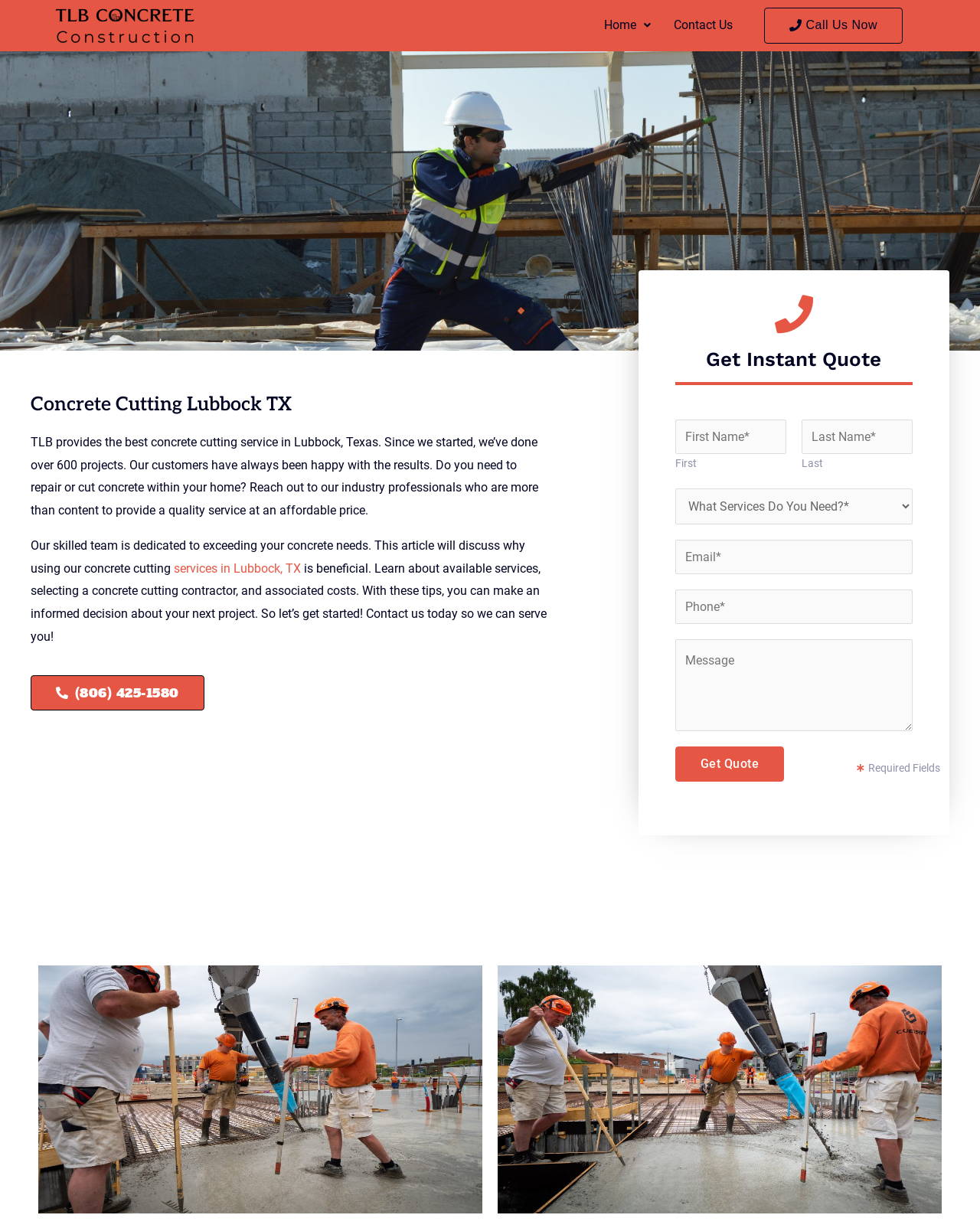What is the phone number to contact?
Answer the question with a detailed and thorough explanation.

The phone number to contact is (806) 425-1580, which can be found in the link '(806) 425-1580' with bounding box coordinates [0.031, 0.55, 0.208, 0.579].